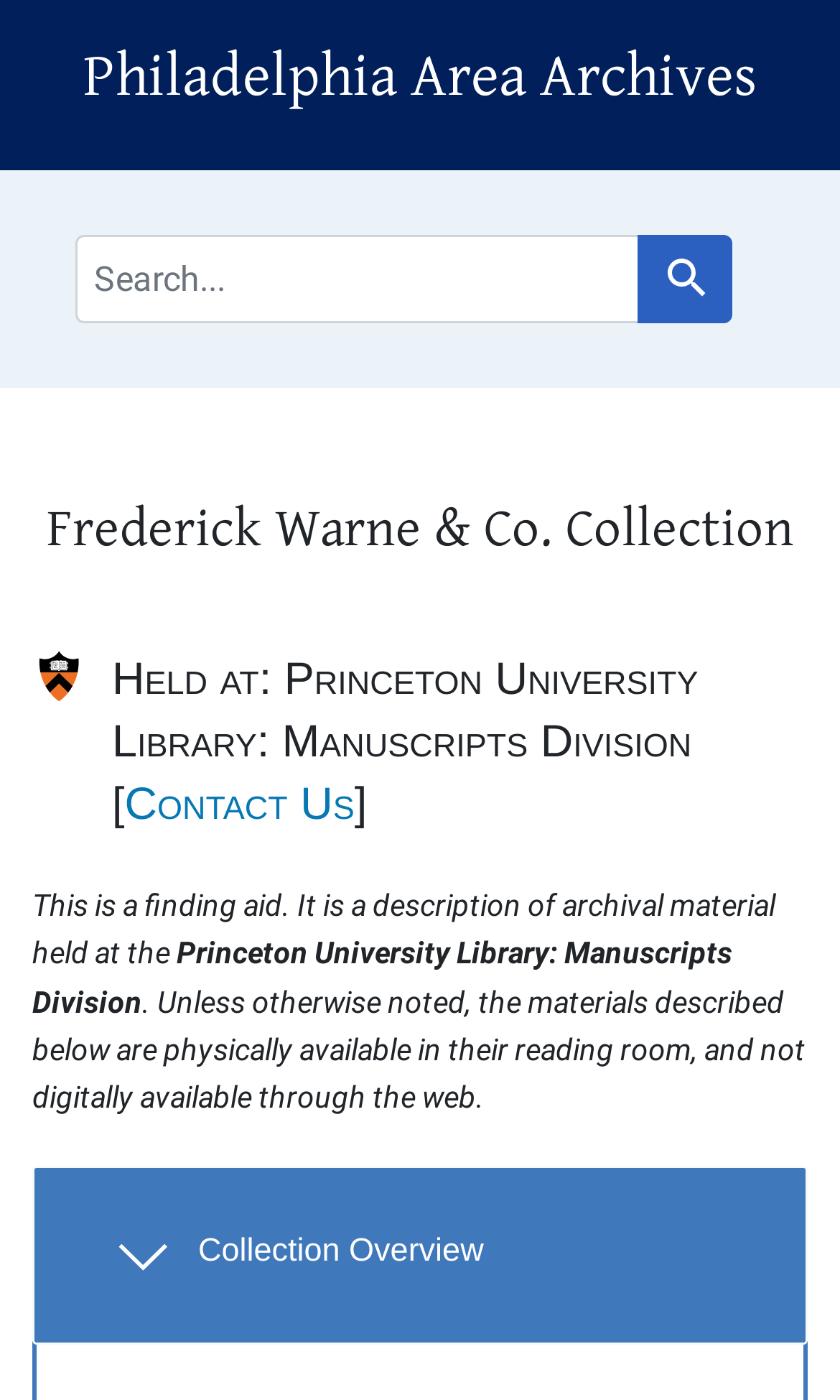Bounding box coordinates should be in the format (top-left x, top-left y, bottom-right x, bottom-right y) and all values should be floating point numbers between 0 and 1. Determine the bounding box coordinate for the UI element described as: Collection Overview

[0.038, 0.832, 0.962, 0.96]